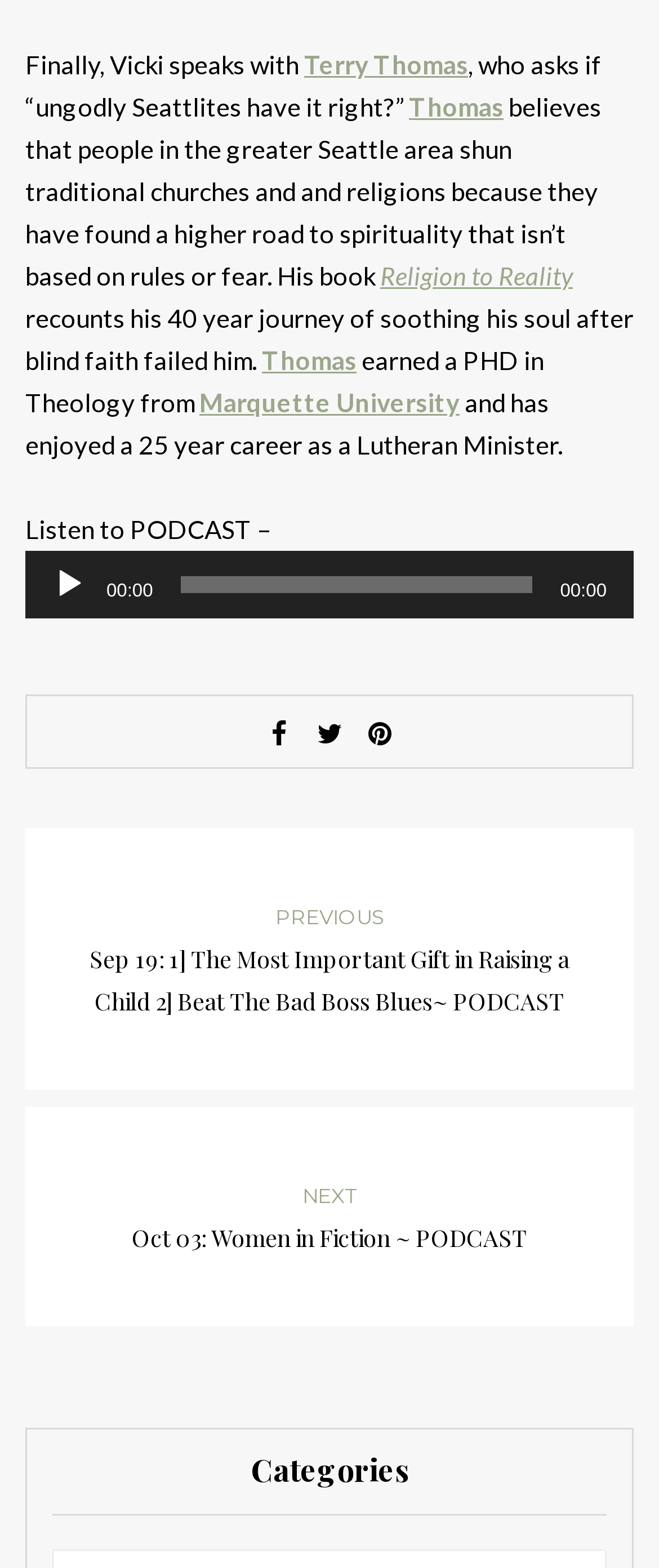What is the name of the university where Thomas earned his PhD?
Kindly give a detailed and elaborate answer to the question.

The answer can be found in the text 'earned a PHD in Theology from Marquette University' which mentions the university name.